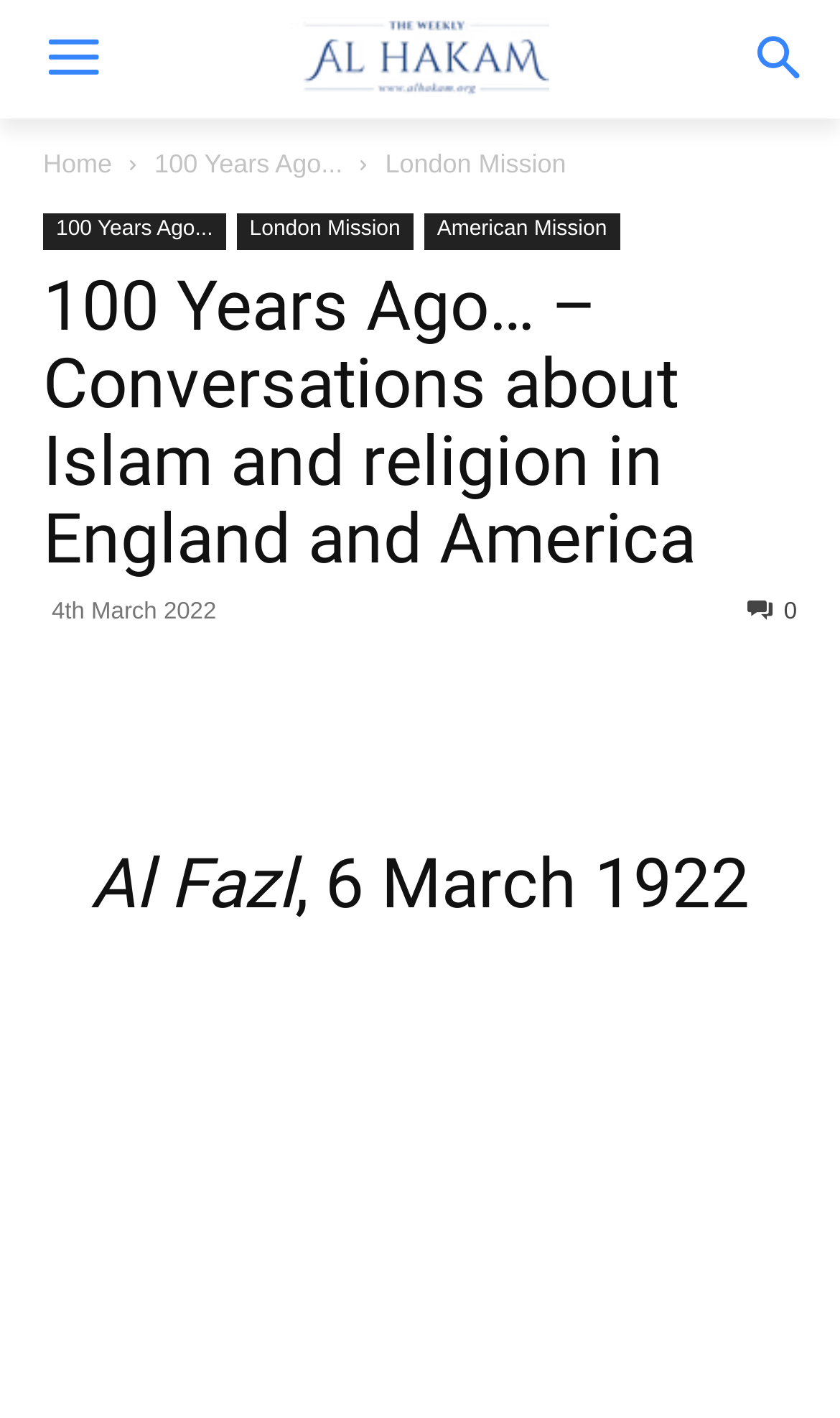Please answer the following question using a single word or phrase: 
How many social media links are there?

5